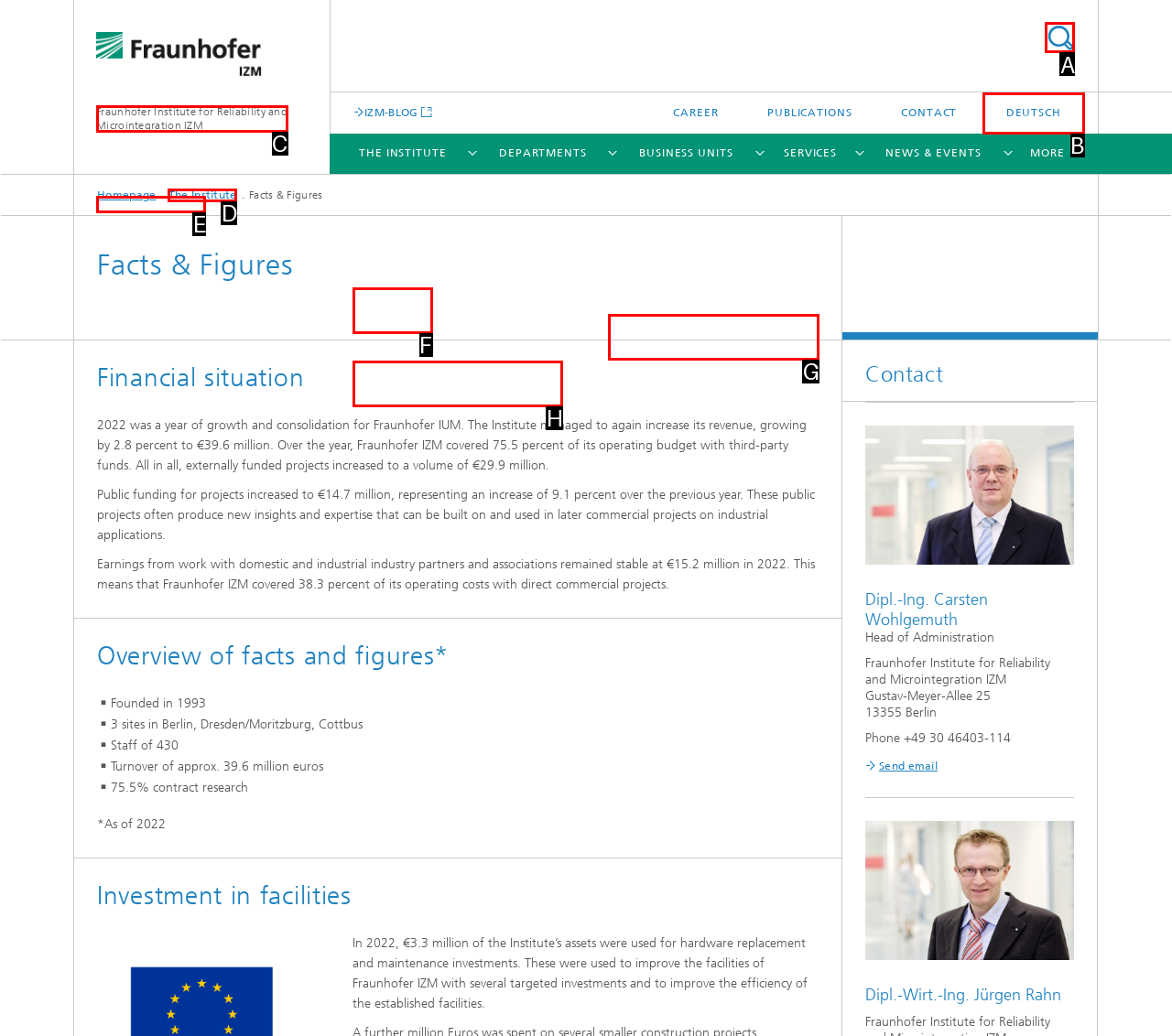Select the right option to accomplish this task: Search on the website. Reply with the letter corresponding to the correct UI element.

A